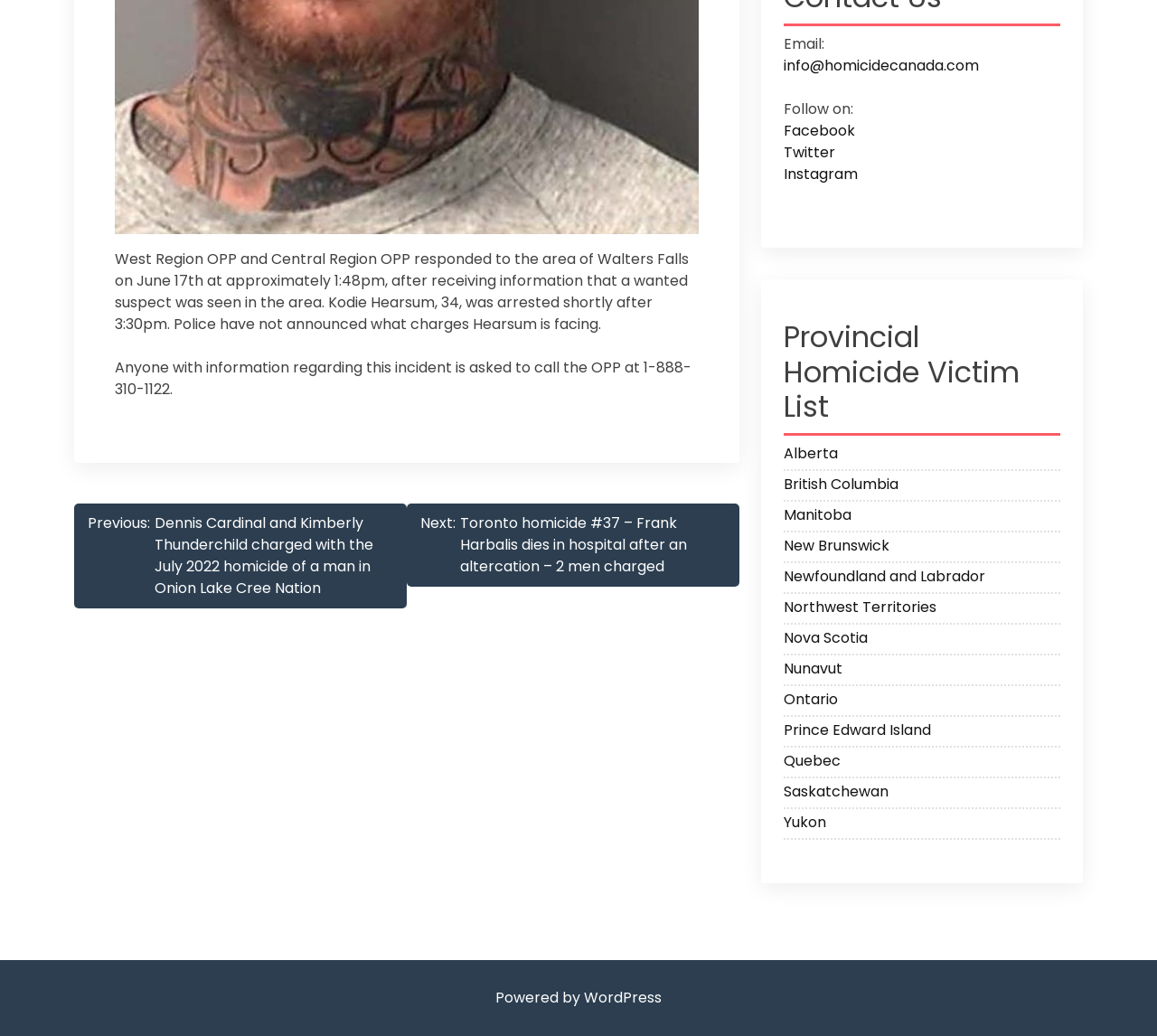Find the bounding box coordinates of the element's region that should be clicked in order to follow the given instruction: "Contact the OPP". The coordinates should consist of four float numbers between 0 and 1, i.e., [left, top, right, bottom].

[0.099, 0.344, 0.598, 0.385]